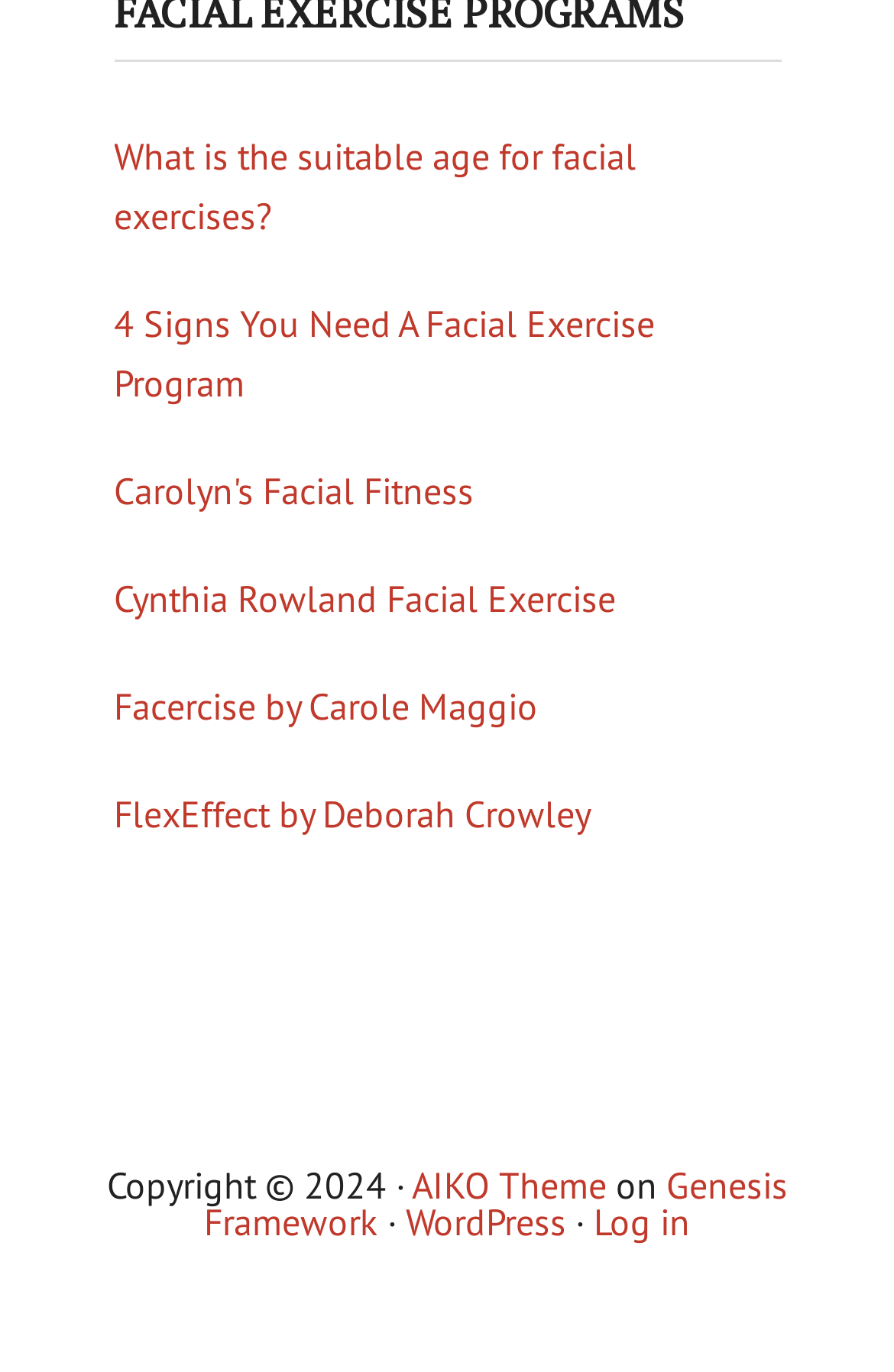Specify the bounding box coordinates of the area to click in order to execute this command: 'Explore 'Facercise by Carole Maggio''. The coordinates should consist of four float numbers ranging from 0 to 1, and should be formatted as [left, top, right, bottom].

[0.127, 0.493, 0.873, 0.537]